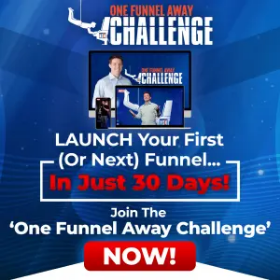Using the elements shown in the image, answer the question comprehensively: How many days does the challenge take to launch a sales funnel?

The central text of the image urges viewers to 'LAUNCH Your First (Or Next) Funnel... In Just 30 Days!', indicating that the challenge is designed to help participants launch their initial or subsequent sales funnel within a span of 30 days.